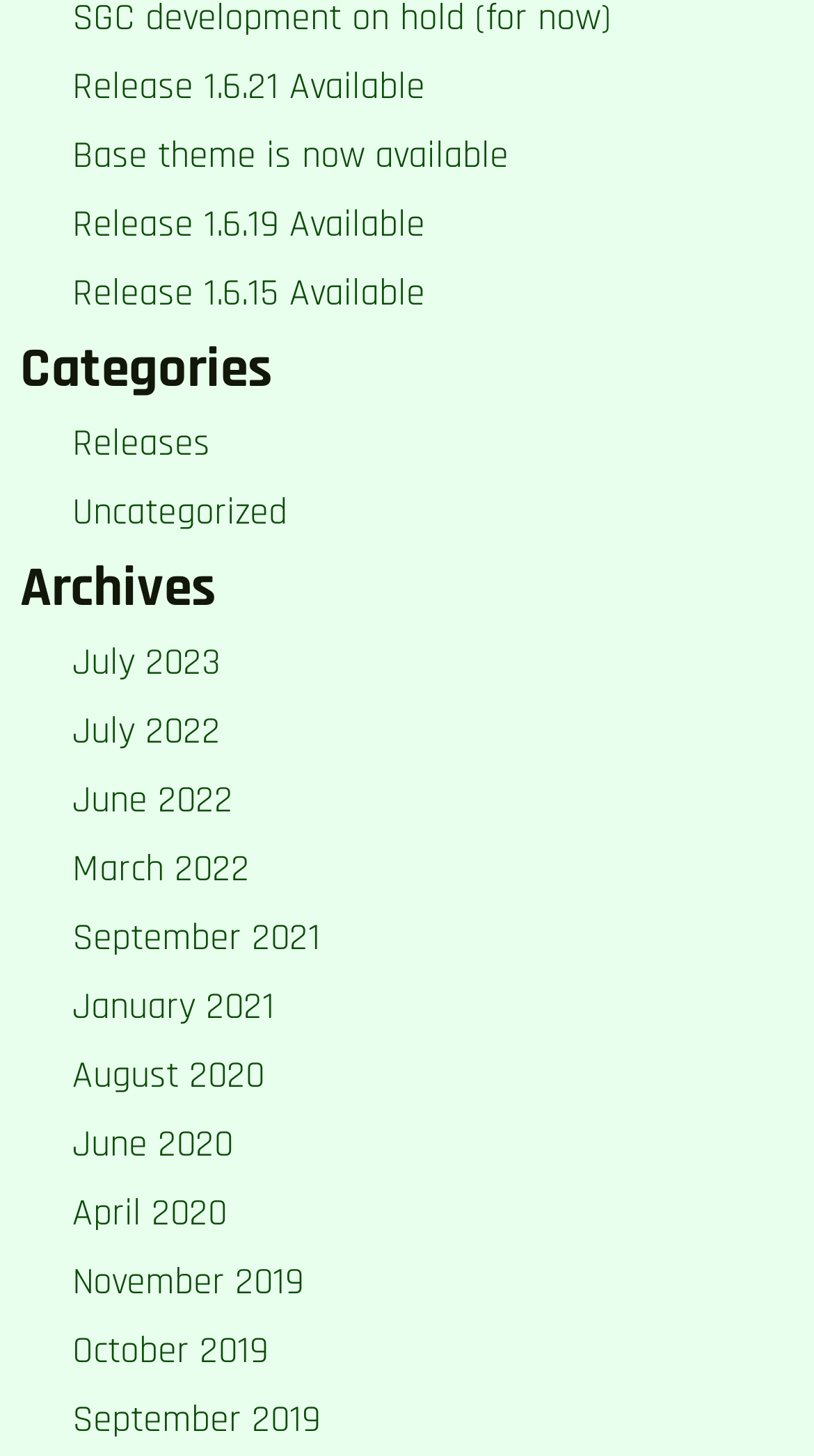How many links are listed under 'Archives'?
Please look at the screenshot and answer in one word or a short phrase.

11